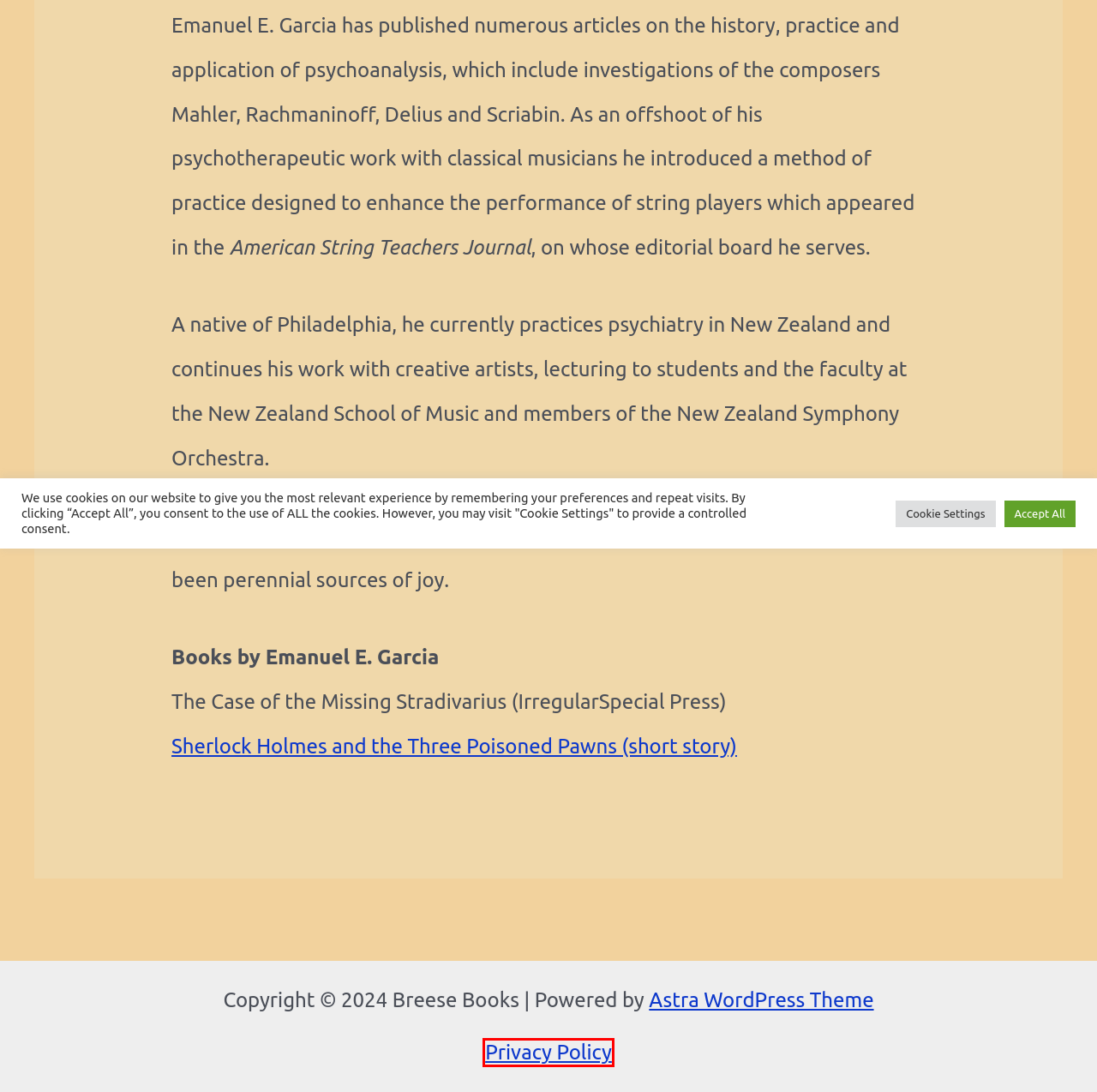You have been given a screenshot of a webpage, where a red bounding box surrounds a UI element. Identify the best matching webpage description for the page that loads after the element in the bounding box is clicked. Options include:
A. Contact – Breese Books
B. Our Catalogue – Breese Books
C. Astra – Fast, Lightweight & Customizable WordPress Theme - Download Now!
D. The Company – Breese Books
E. Sherlock Holmes and the Three Poisoned Pawns – Breese Books
F. Meet Our Authors – Breese Books
G. Breese Books – Home to the Breese Books Sherlock Holmes Collection
H. Privacy Policy – Breese Books

H